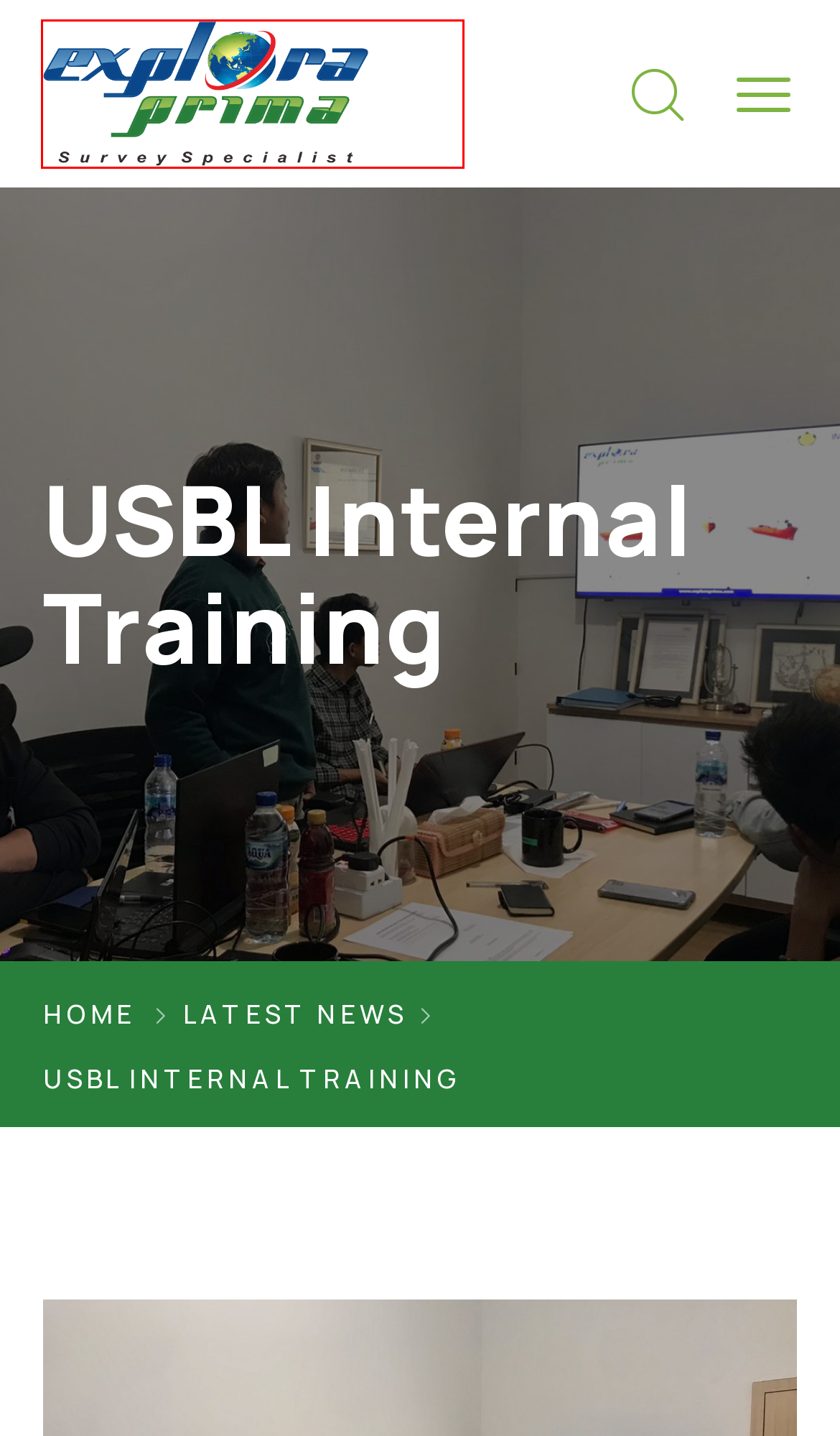Assess the screenshot of a webpage with a red bounding box and determine which webpage description most accurately matches the new page after clicking the element within the red box. Here are the options:
A. Latest News - PT Explora Prima | Survey Specialist
B. explora - PT Explora Prima | Survey Specialist
C. ISI - PT Explora Prima | Survey Specialist
D. The Best Way to Stay Ahead of Dimensional Variation - PT Explora Prima | Survey Specialist
E. Dimensional Control - PT Explora Prima | Survey Specialist
F. Home - PT Explora Prima | Survey Specialist
G. ISO 45001:2018 - PT Explora Prima | Survey Specialist
H. How We Operate Safely and Healthfully In The Workplace - PT Explora Prima | Survey Specialist

F